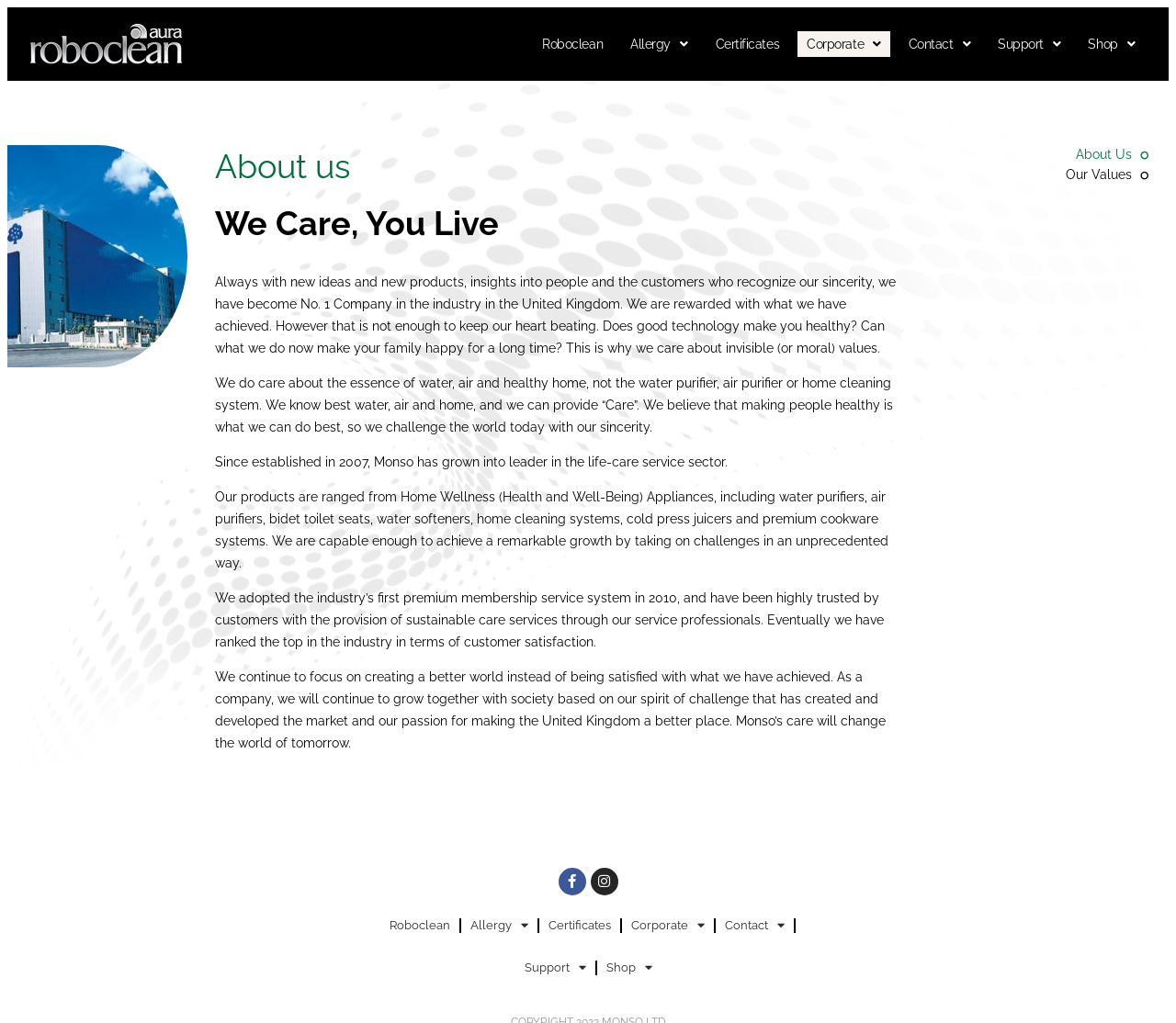Identify the bounding box coordinates of the HTML element based on this description: "our values ◦".

[0.906, 0.162, 0.978, 0.18]